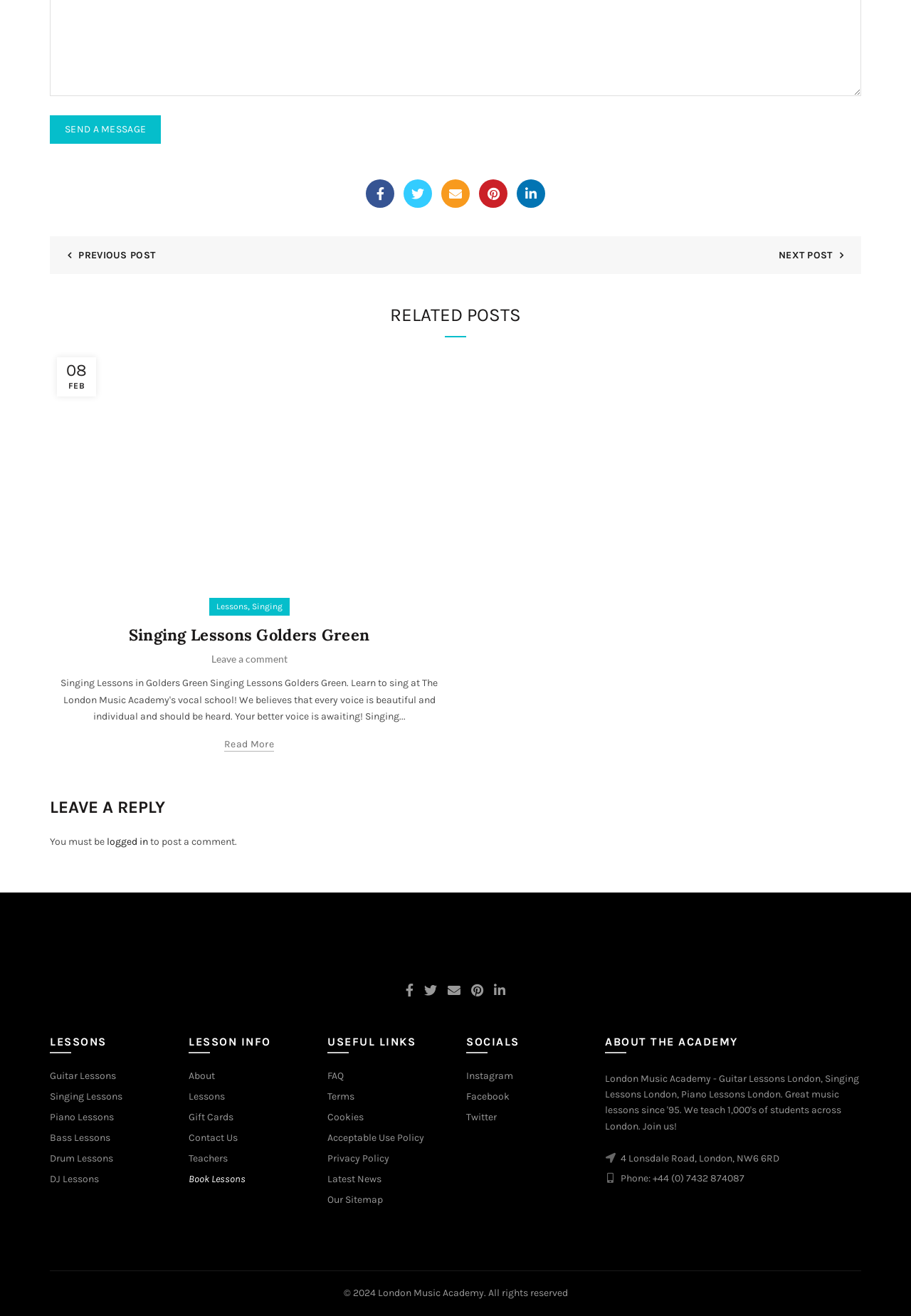Find the bounding box coordinates for the element that must be clicked to complete the instruction: "Leave a comment". The coordinates should be four float numbers between 0 and 1, indicated as [left, top, right, bottom].

[0.232, 0.496, 0.315, 0.505]